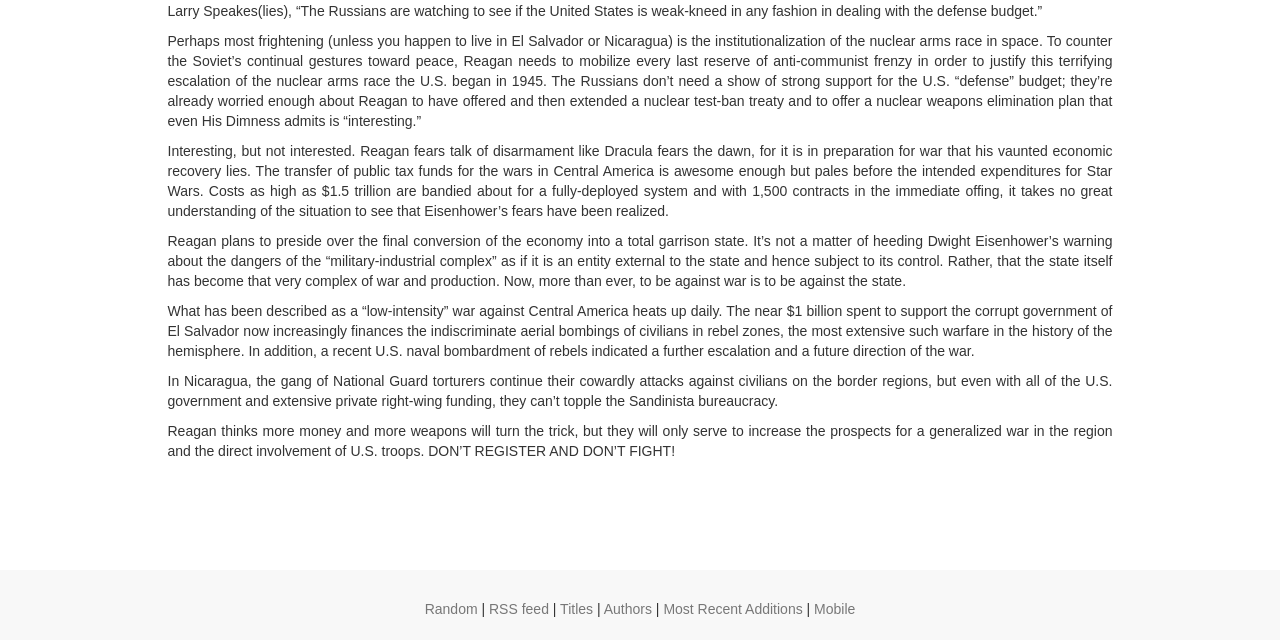Using the provided element description: "Random", identify the bounding box coordinates. The coordinates should be four floats between 0 and 1 in the order [left, top, right, bottom].

[0.332, 0.939, 0.373, 0.964]